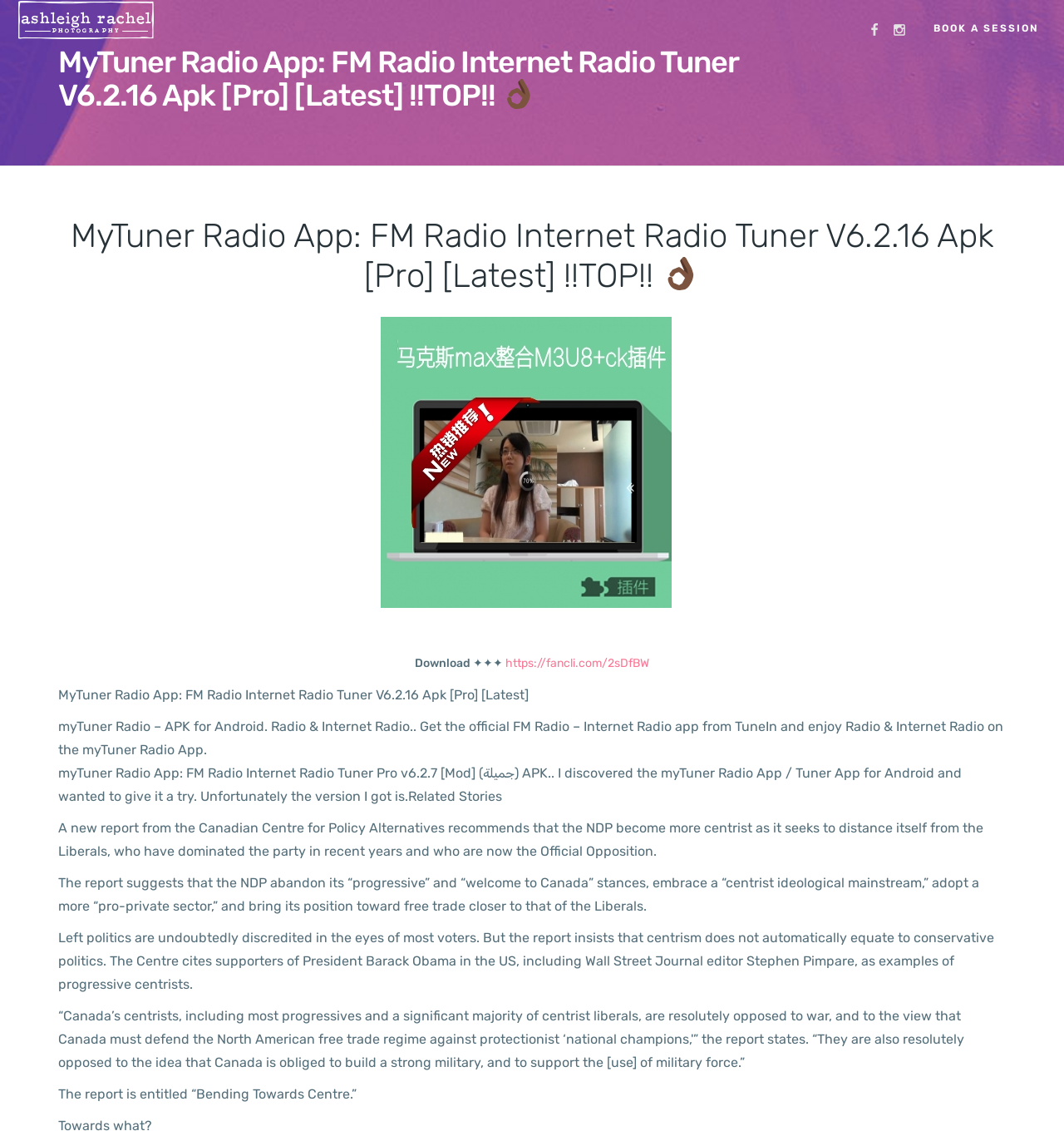Examine the image and give a thorough answer to the following question:
What is the name of the radio app?

The name of the radio app can be found in the heading elements of the webpage, specifically in elements [230] and [49], which both contain the text 'MyTuner Radio App: FM Radio Internet Radio Tuner V6.2.16 Apk [Pro] [Latest]!!TOP!! 👌🏿'.